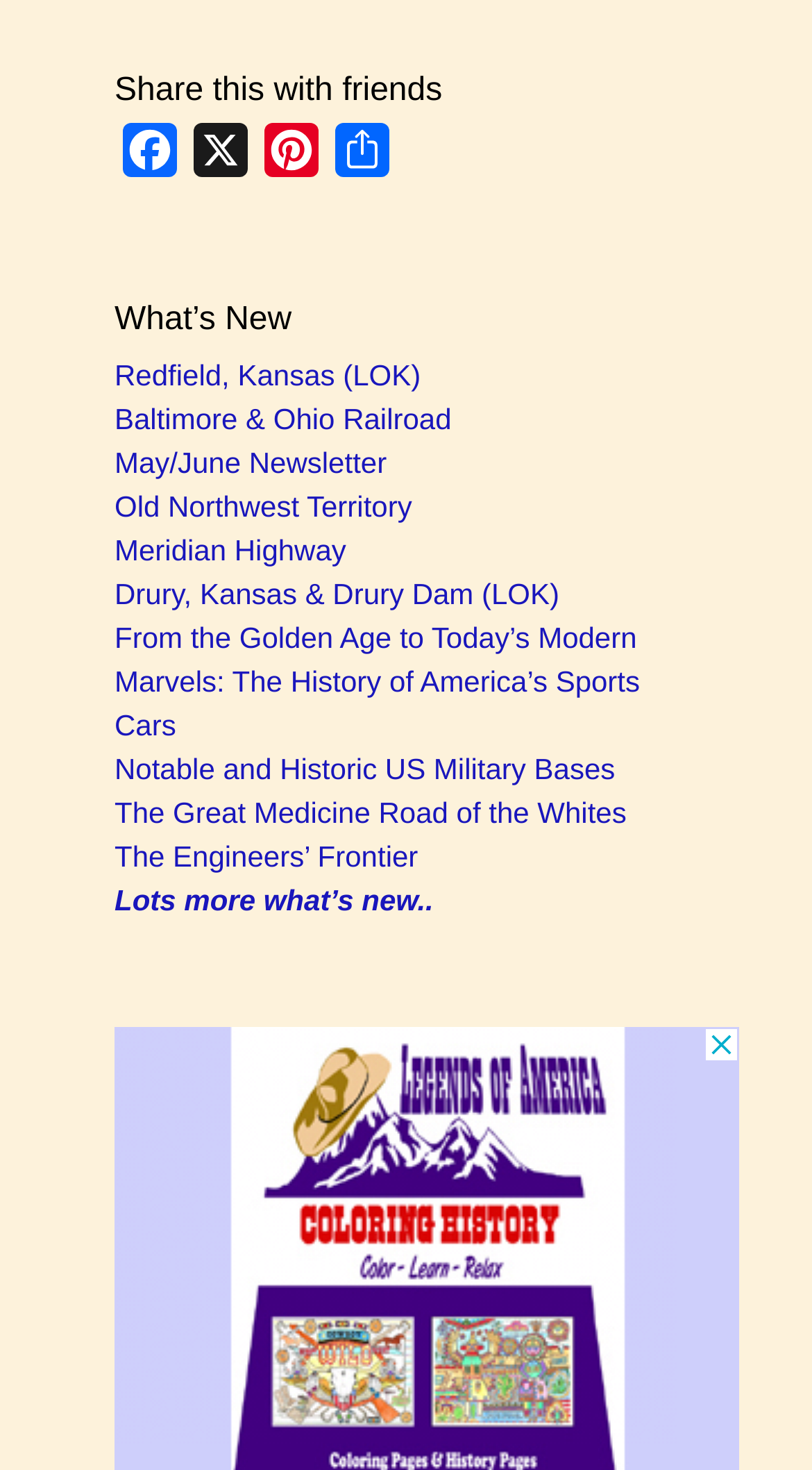Please identify the bounding box coordinates of the area I need to click to accomplish the following instruction: "View more what's new".

[0.141, 0.601, 0.534, 0.624]